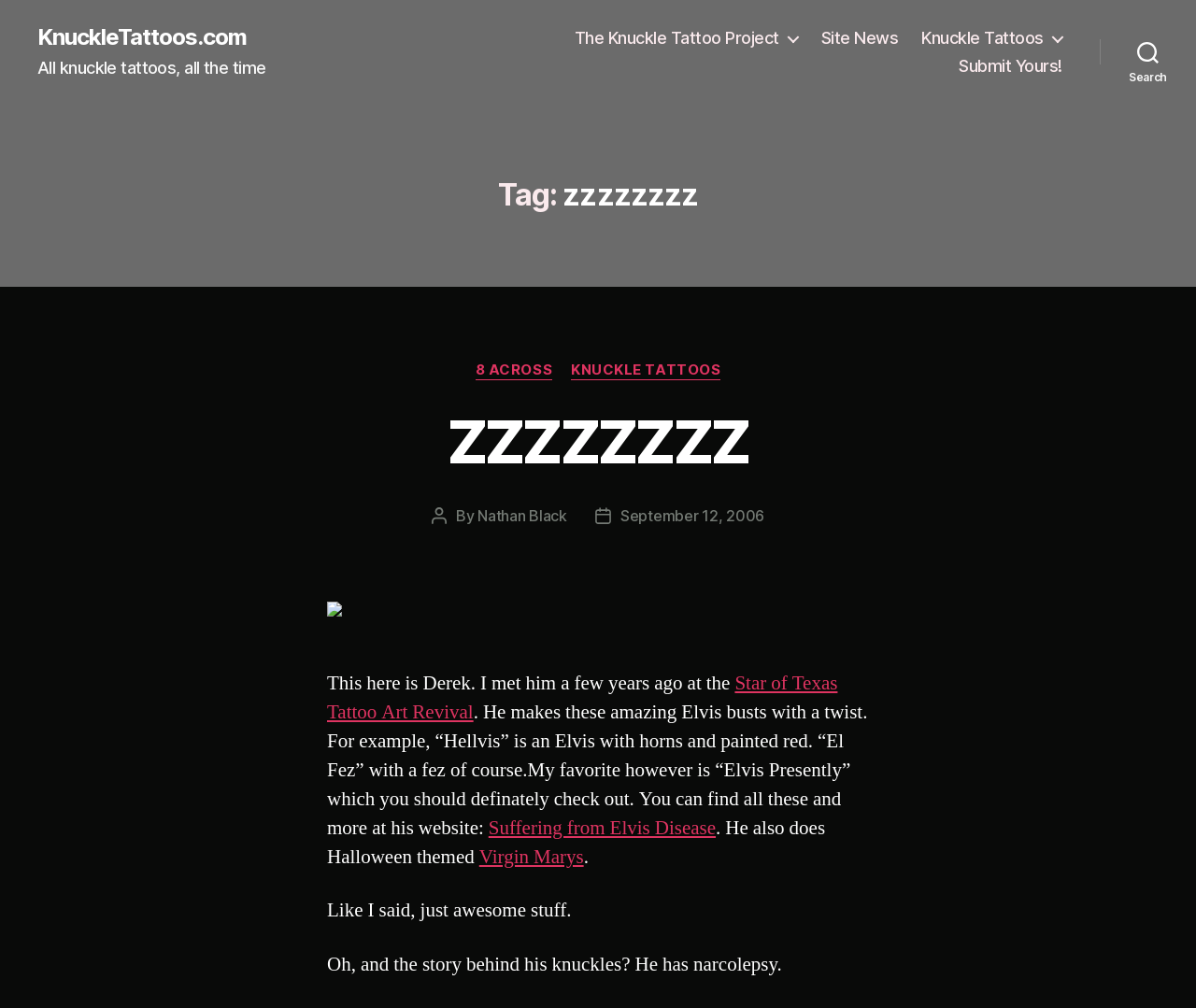What is the condition that the person in the post has?
Please use the image to provide an in-depth answer to the question.

The condition that the person in the post has can be found at the bottom of the webpage, where it says 'Oh, and the story behind his knuckles? He has narcolepsy.' This suggests that the person in the post has narcolepsy.